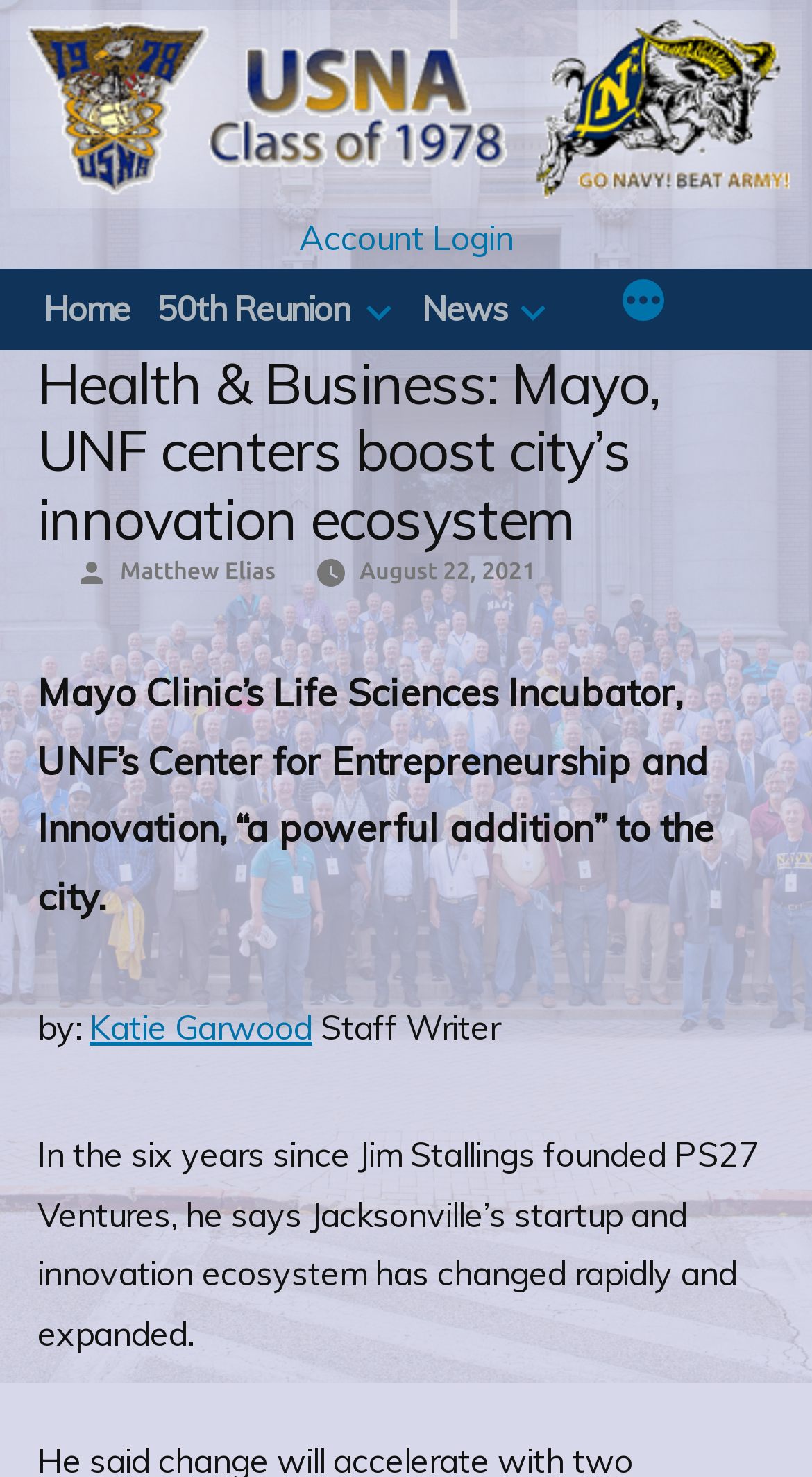Locate the bounding box coordinates of the clickable area to execute the instruction: "Click the Account Login link". Provide the coordinates as four float numbers between 0 and 1, represented as [left, top, right, bottom].

[0.368, 0.147, 0.632, 0.175]